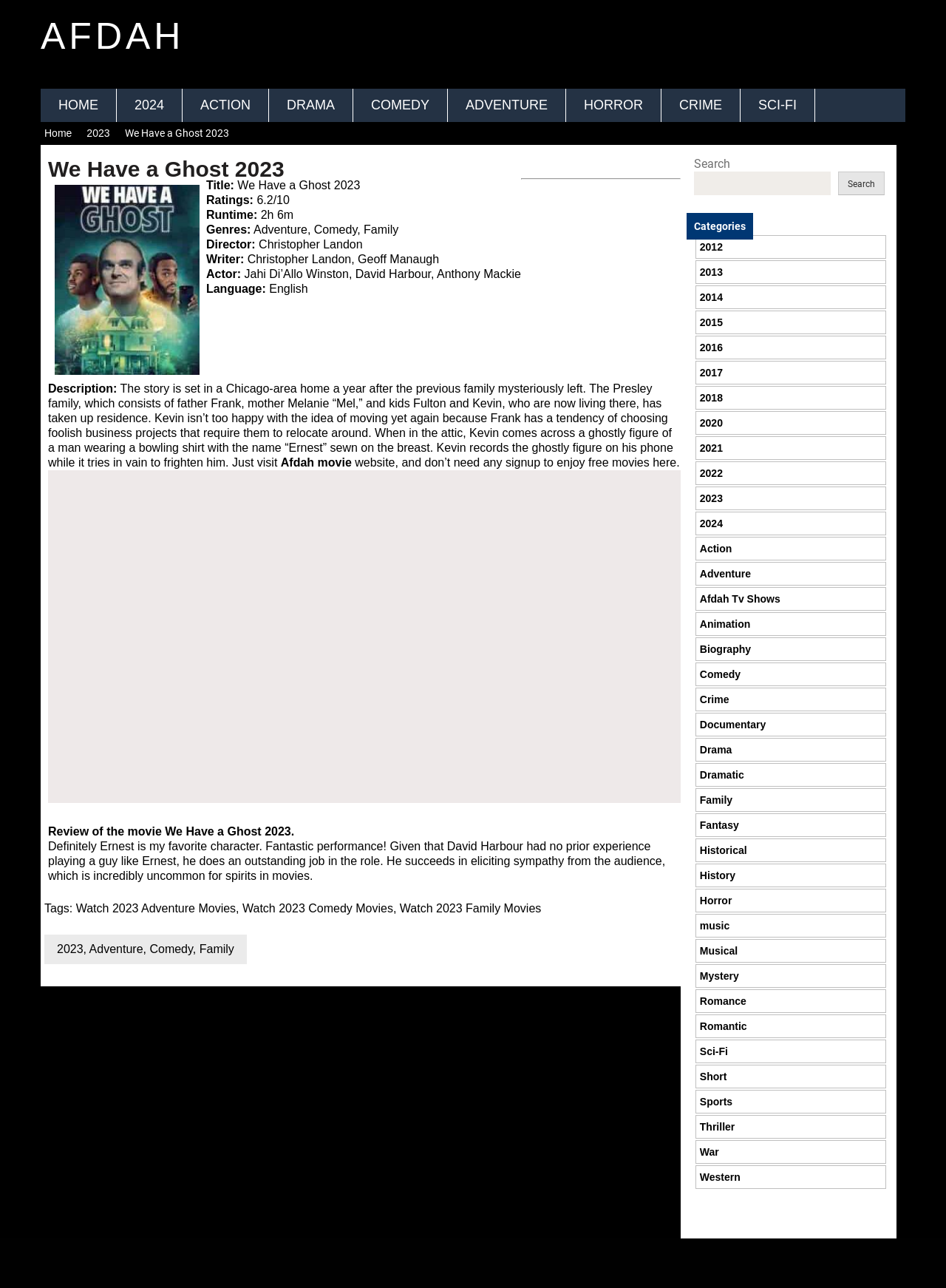Write a detailed summary of the webpage, including text, images, and layout.

This webpage is about the movie "We Have a Ghost 2023" and allows users to watch it for free in HD quality on the Afdah website, which is accessible on various devices. 

At the top of the page, there is a heading "AFDAH" followed by a row of links to different sections of the website, including "HOME", "2024", "ACTION", "DRAMA", "COMEDY", "ADVENTURE", "HORROR", "CRIME", and "SCI-FI". 

Below this, there is a main section that displays information about the movie "We Have a Ghost 2023". This section includes an image of the movie, its title, ratings, runtime, genres, director, writer, actors, language, and a brief description of the movie's plot. 

Underneath the movie description, there is a link to the Afdah movie website, where users can watch the movie for free without signing up. 

The page also features a separator line, followed by an iframe that likely contains the movie player. 

Below the iframe, there is a review of the movie, praising the performance of David Harbour as the character Ernest. 

On the right side of the page, there are several links to categories, including "Tags", "Watch 2023 Adventure Movies", "Watch 2023 Comedy Movies", "Watch 2023 Family Movies", and years from 2012 to 2024. There is also a search bar with a button to search for specific movies or categories. 

At the bottom of the page, there are more links to categories, including "Action", "Adventure", "Afdah Tv Shows", "Animation", "Biography", "Comedy", "Crime", "Documentary", "Drama", and "Dramatic".